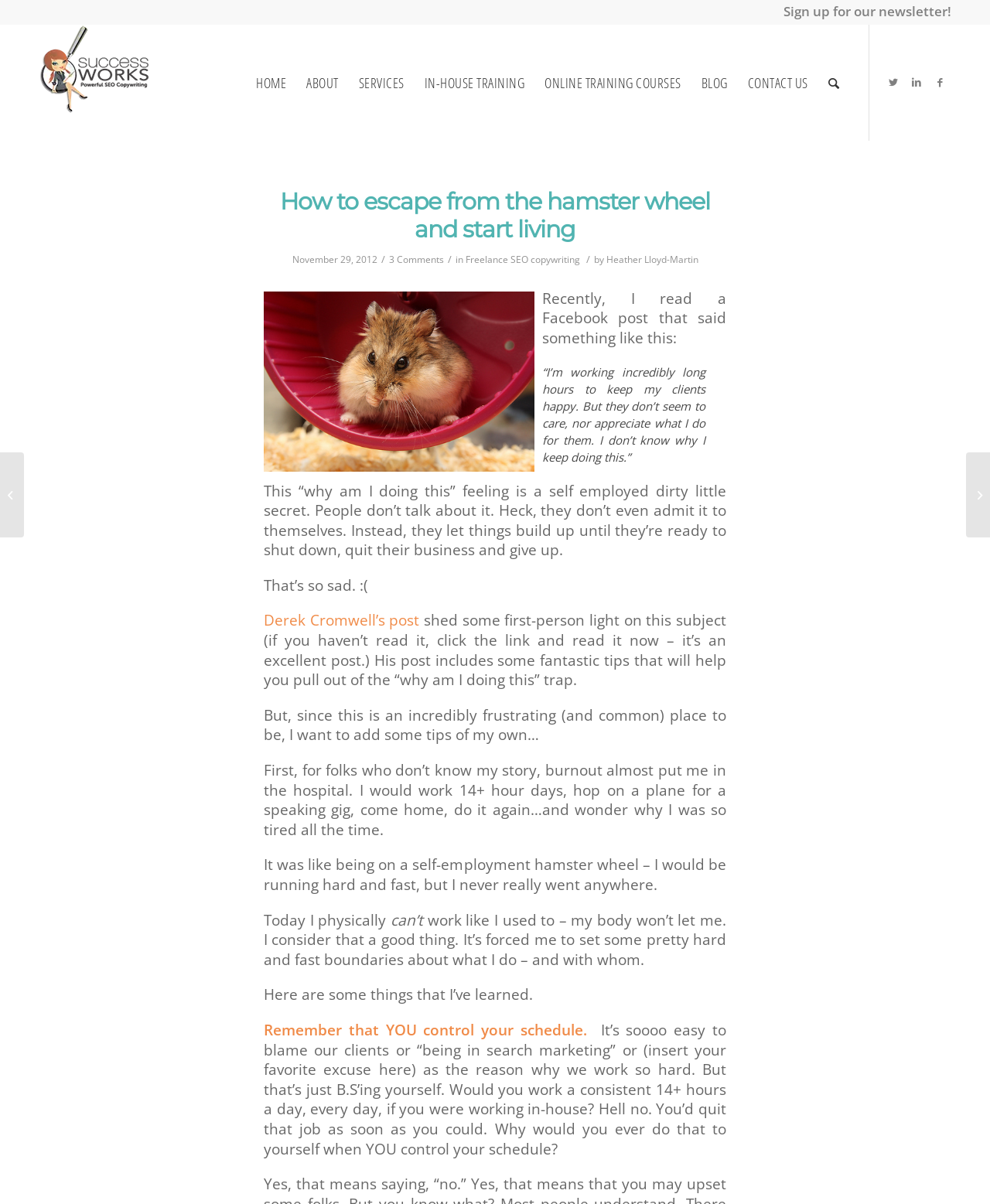Respond to the question below with a single word or phrase:
How many comments does the blog post have?

3 Comments